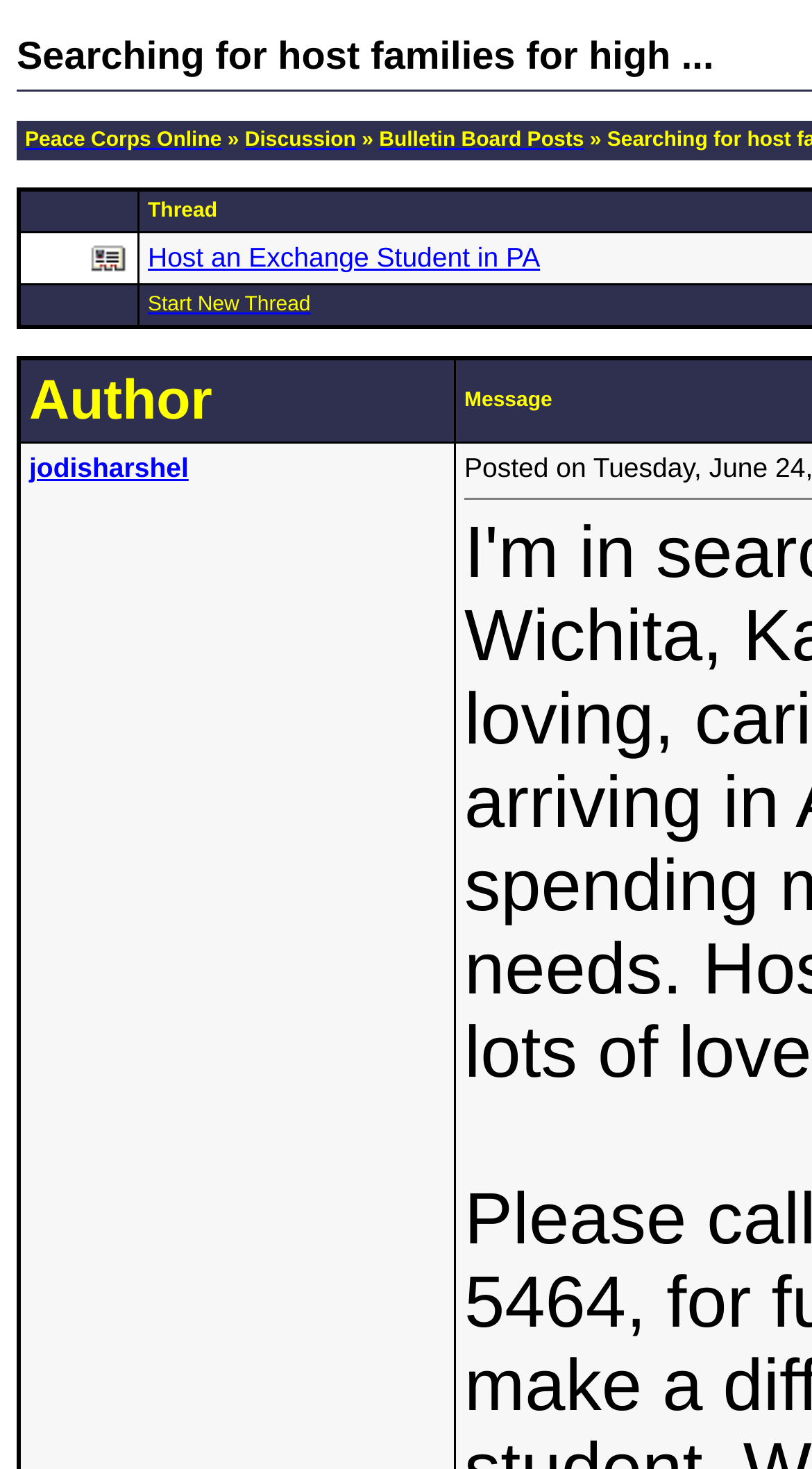Based on the image, provide a detailed response to the question:
How many links are there in the top navigation?

I counted three links in the top navigation: 'Peace Corps Online', 'Discussion', and 'Bulletin Board Posts', which are all siblings under the same parent element.